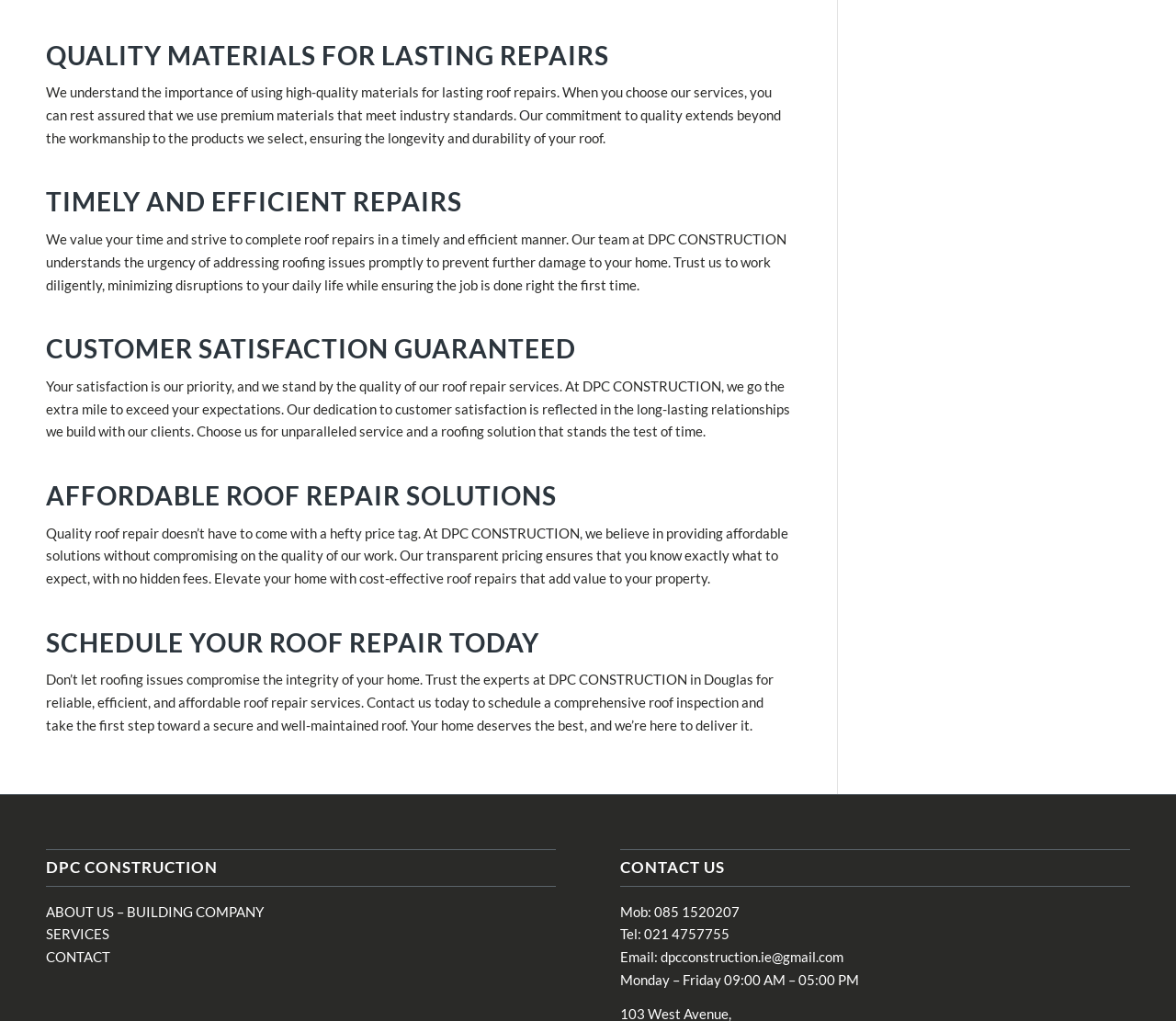What is the focus of the company?
Use the image to give a comprehensive and detailed response to the question.

The webpage is focused on roof repair services, as evident from the multiple headings and static text elements that discuss the importance of quality materials, timely and efficient repairs, customer satisfaction, and affordable solutions for roof repairs.